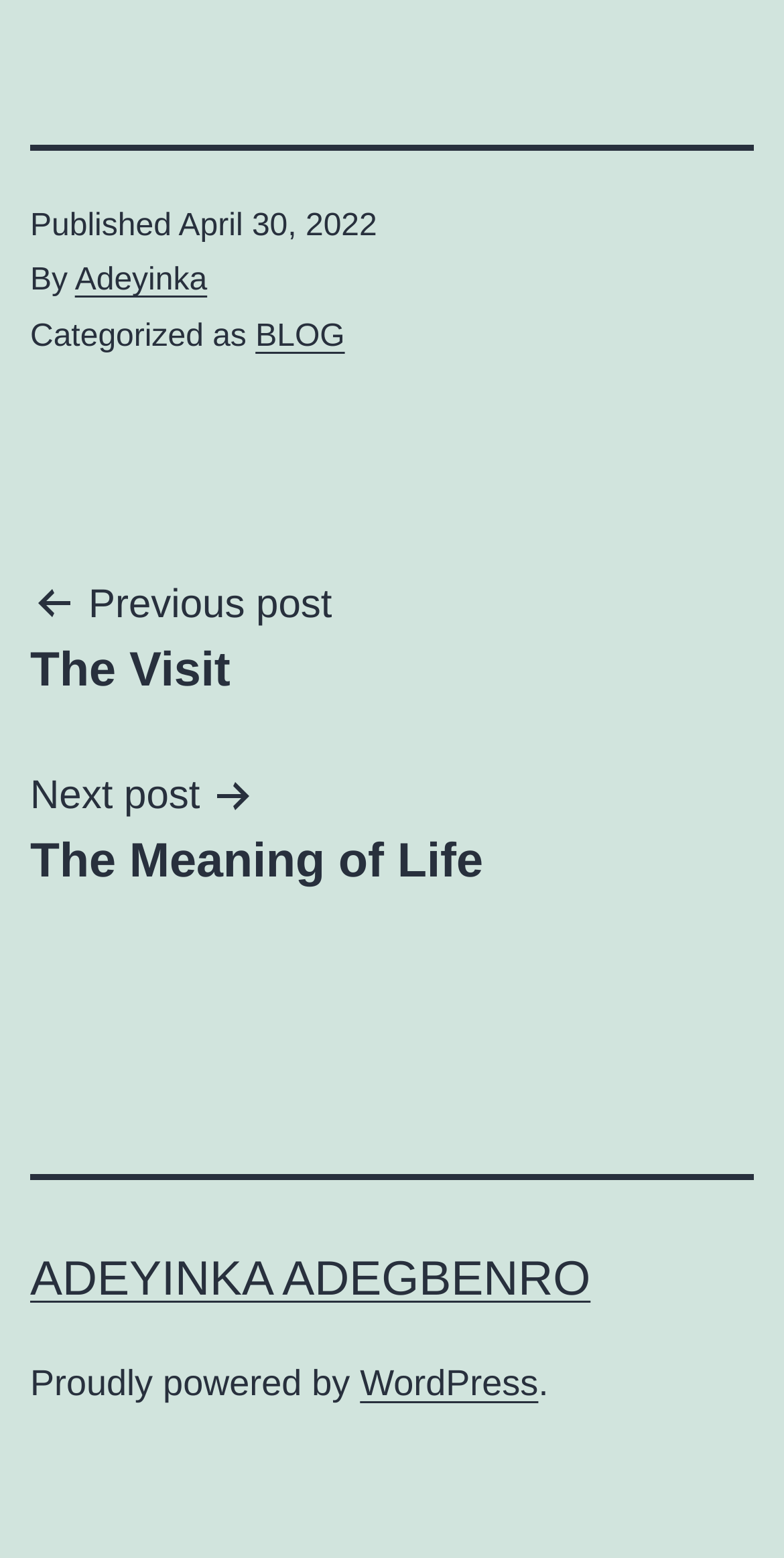Refer to the image and provide an in-depth answer to the question: 
What is the title of the previous post?

I found the title of the previous post by looking at the post navigation section, where it says 'Previous post' followed by the link 'The Visit'.